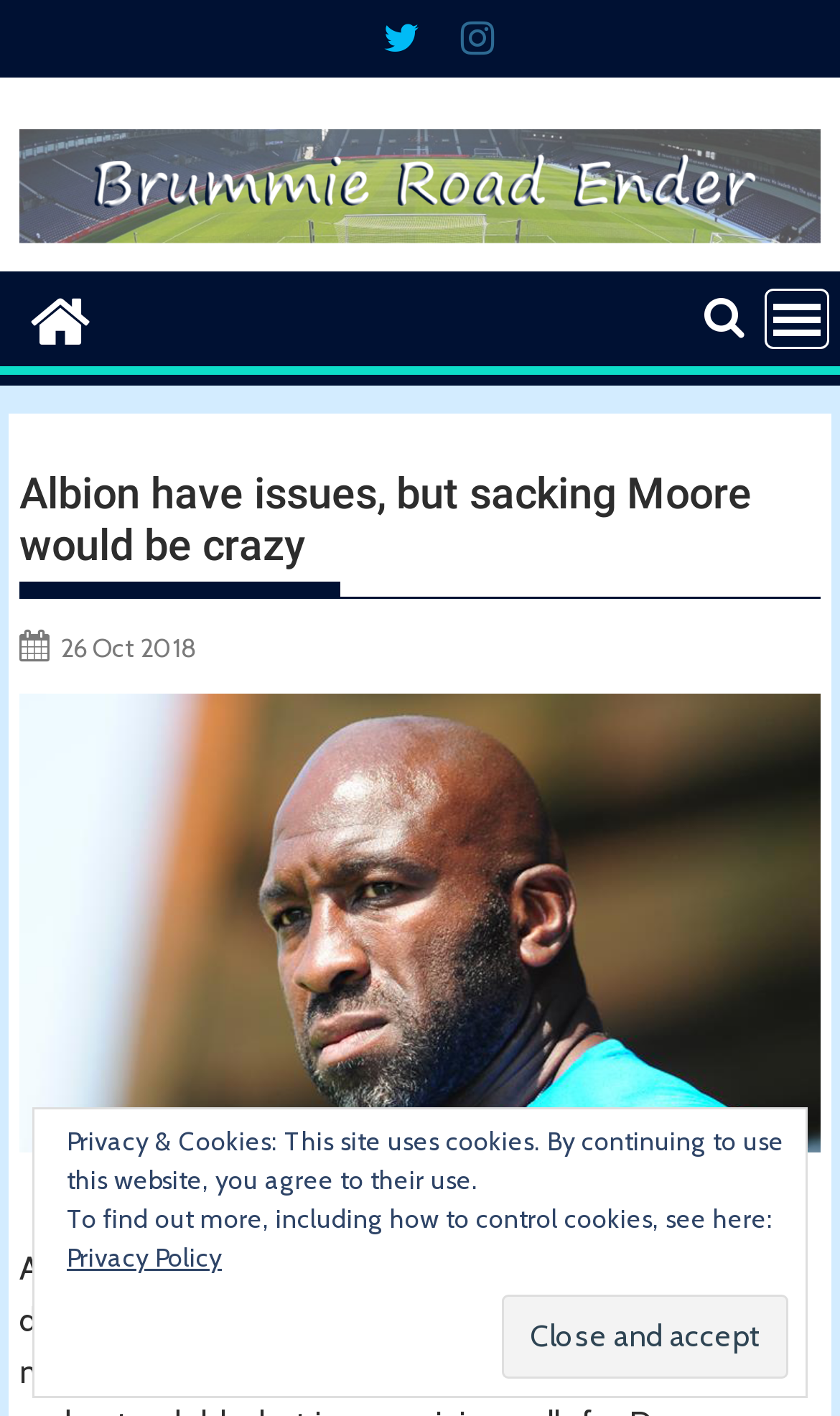Analyze the image and deliver a detailed answer to the question: What is the author of this article?

I found the author's name by looking at the link element with the text 'Brummie Road Ender' which is located at the top of the webpage, indicating that it is the author's name.